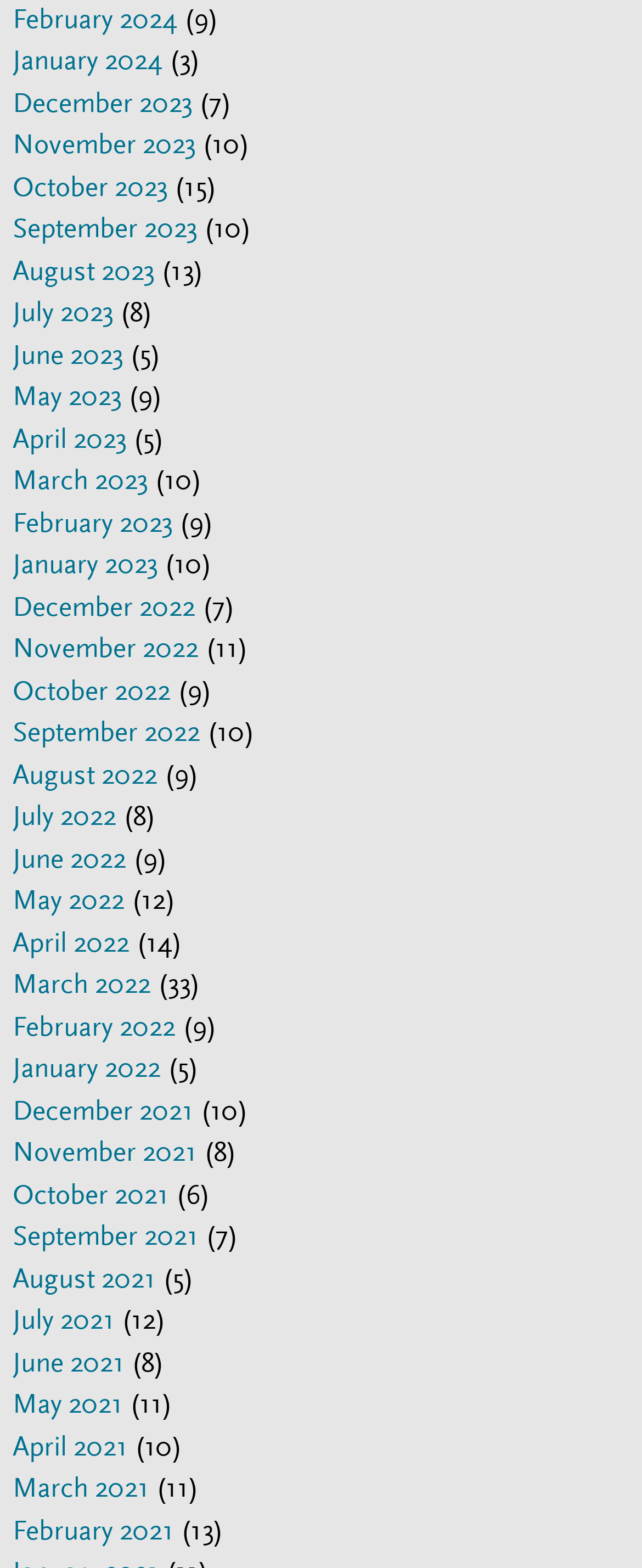Please provide a brief answer to the following inquiry using a single word or phrase:
Are there any months with no items?

No